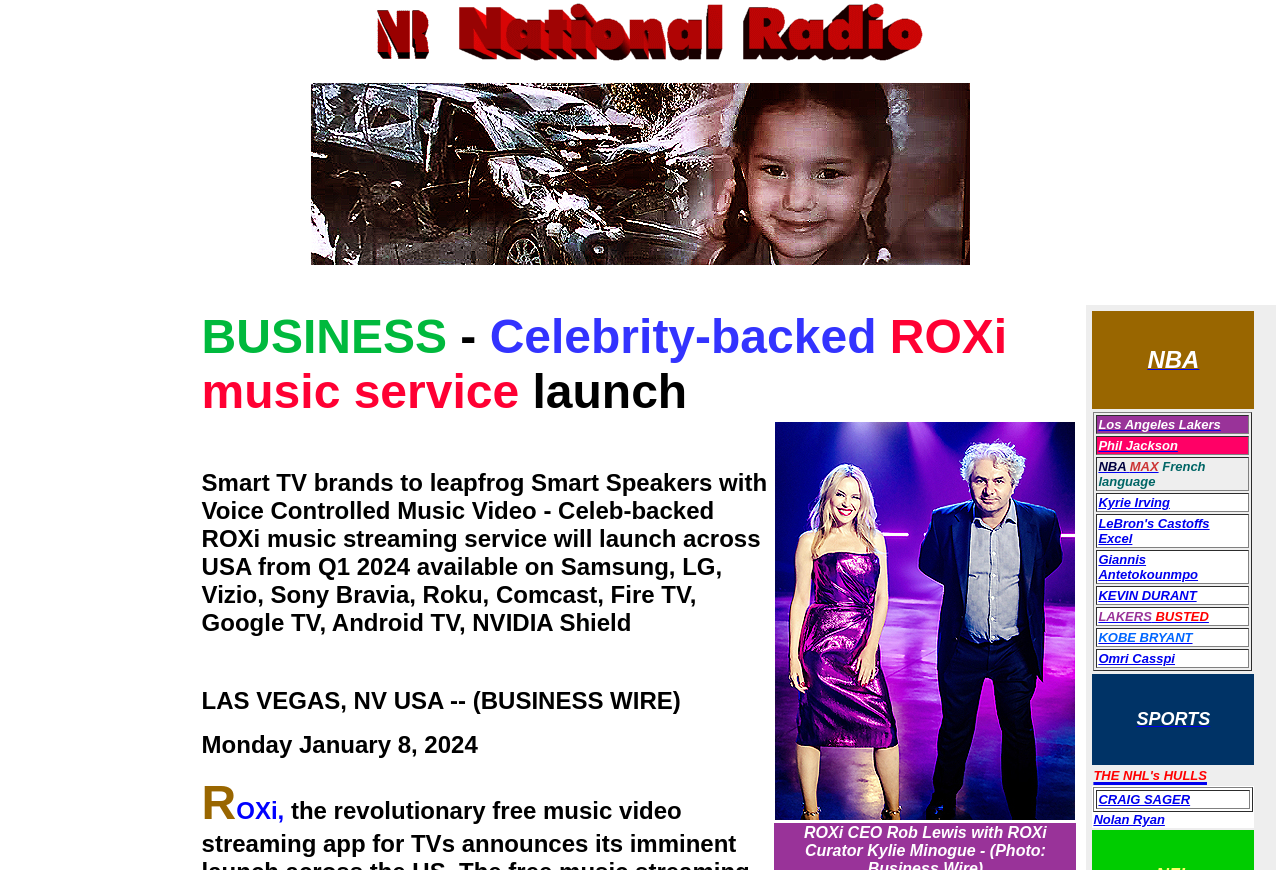Please identify the bounding box coordinates of the element's region that needs to be clicked to fulfill the following instruction: "Explore the SPORTS section". The bounding box coordinates should consist of four float numbers between 0 and 1, i.e., [left, top, right, bottom].

[0.888, 0.817, 0.945, 0.837]